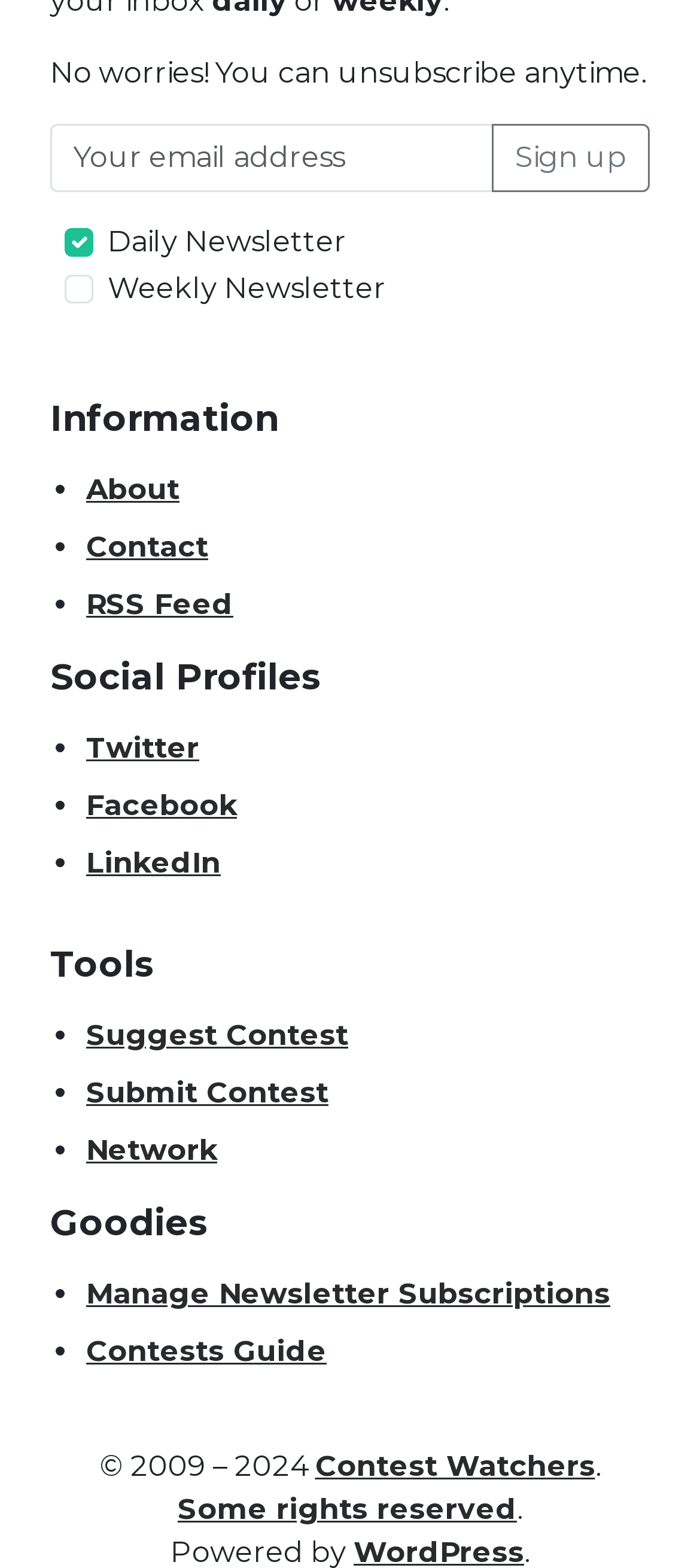Kindly determine the bounding box coordinates for the clickable area to achieve the given instruction: "Manage your newsletter subscriptions".

[0.123, 0.814, 0.872, 0.836]